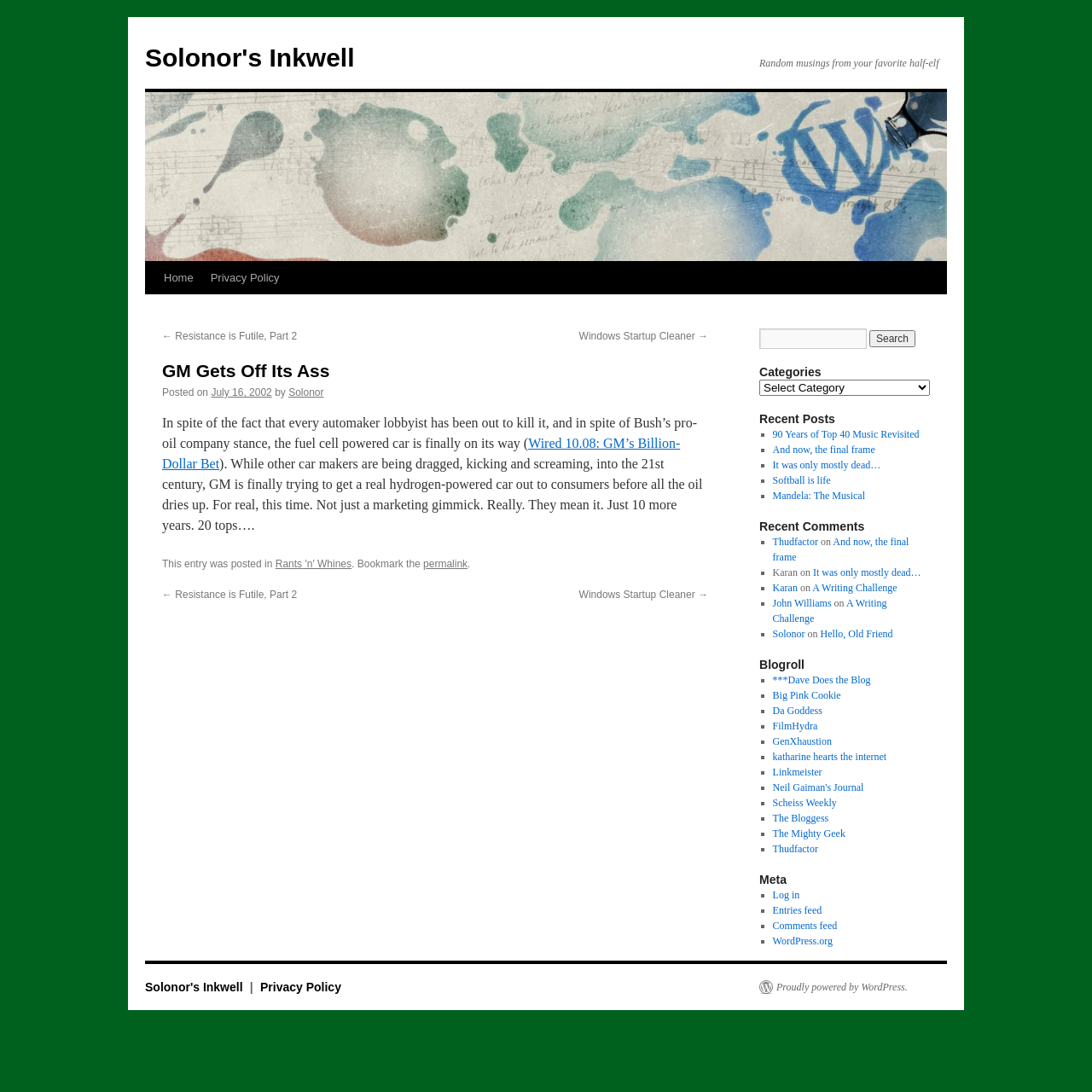Determine the bounding box coordinates of the element that should be clicked to execute the following command: "Read the post 'GM Gets Off Its Ass'".

[0.148, 0.329, 0.648, 0.35]